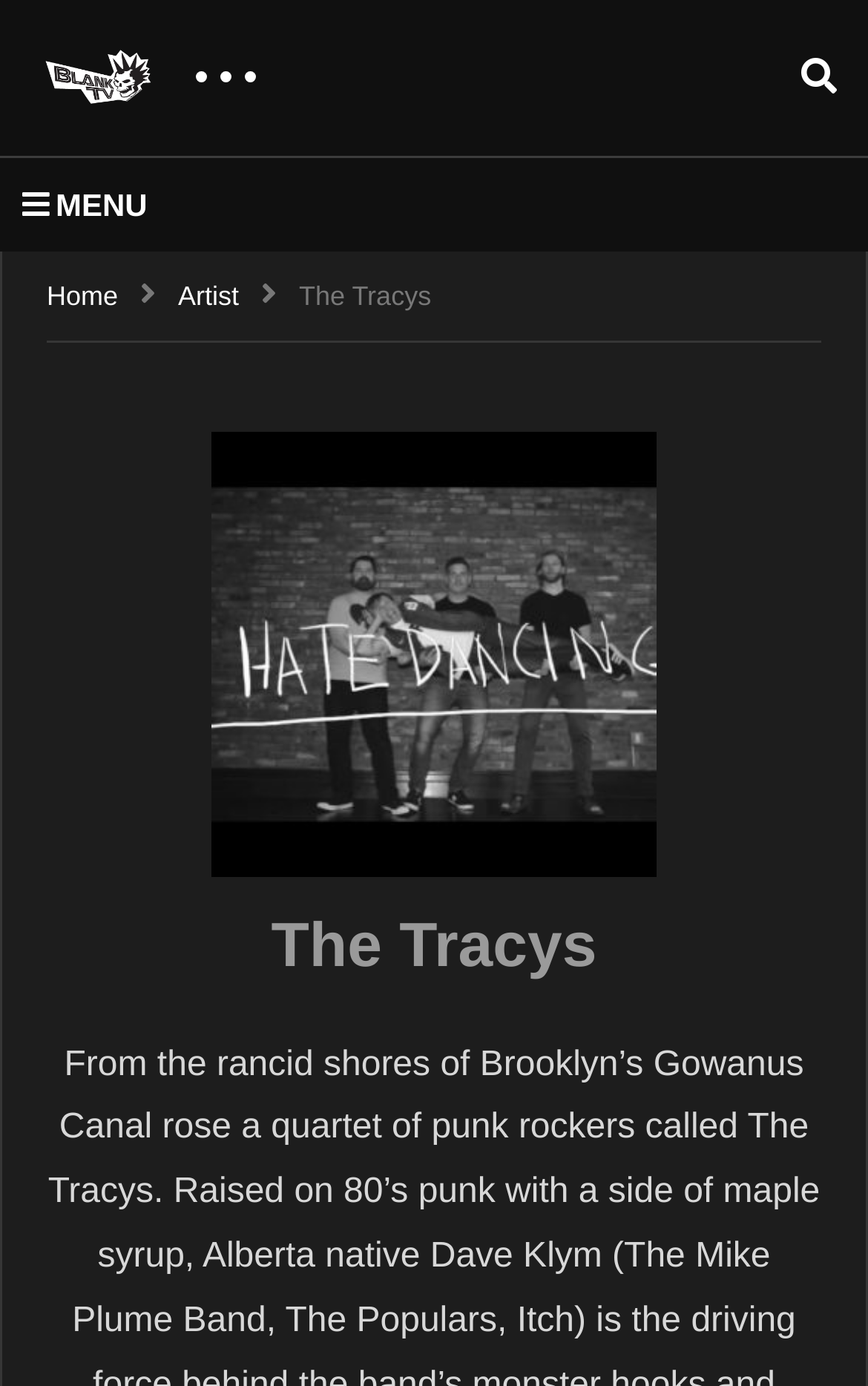What is the name of the band?
From the image, respond with a single word or phrase.

The Tracys